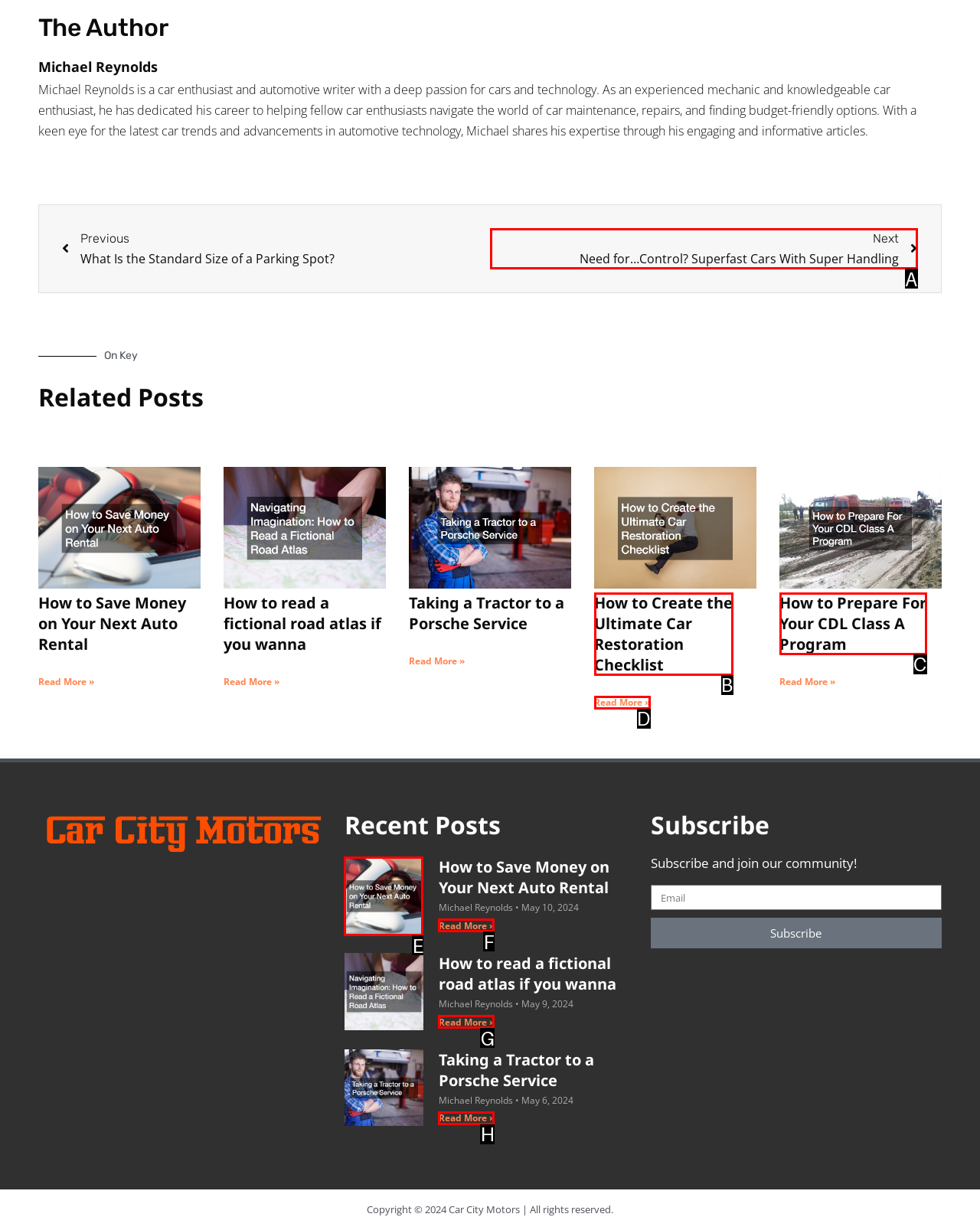Select the HTML element that needs to be clicked to perform the task: Click on the 'Next' link. Reply with the letter of the chosen option.

A